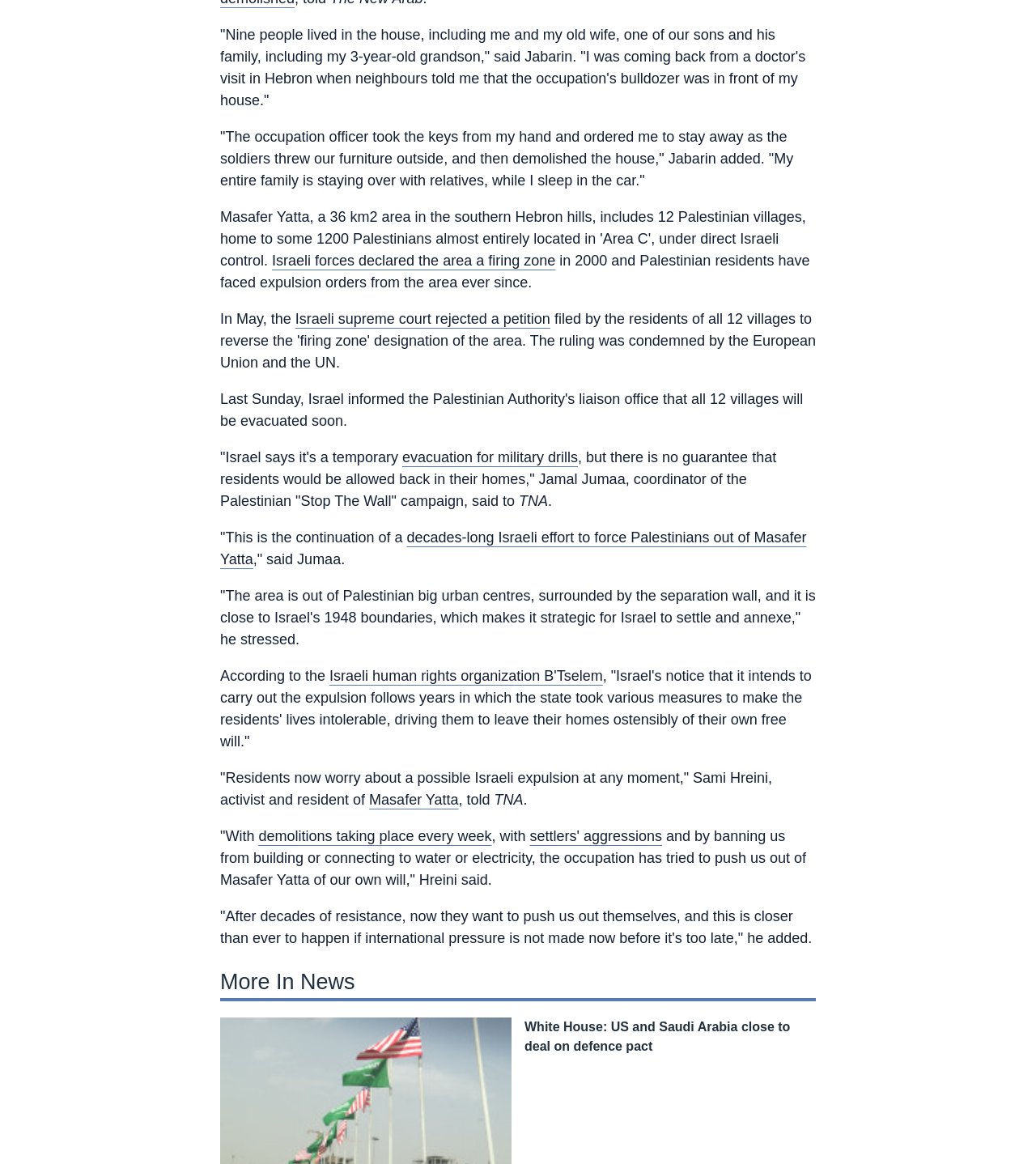Can you specify the bounding box coordinates for the region that should be clicked to fulfill this instruction: "Follow the link to understand the evacuation for military drills".

[0.388, 0.386, 0.558, 0.4]